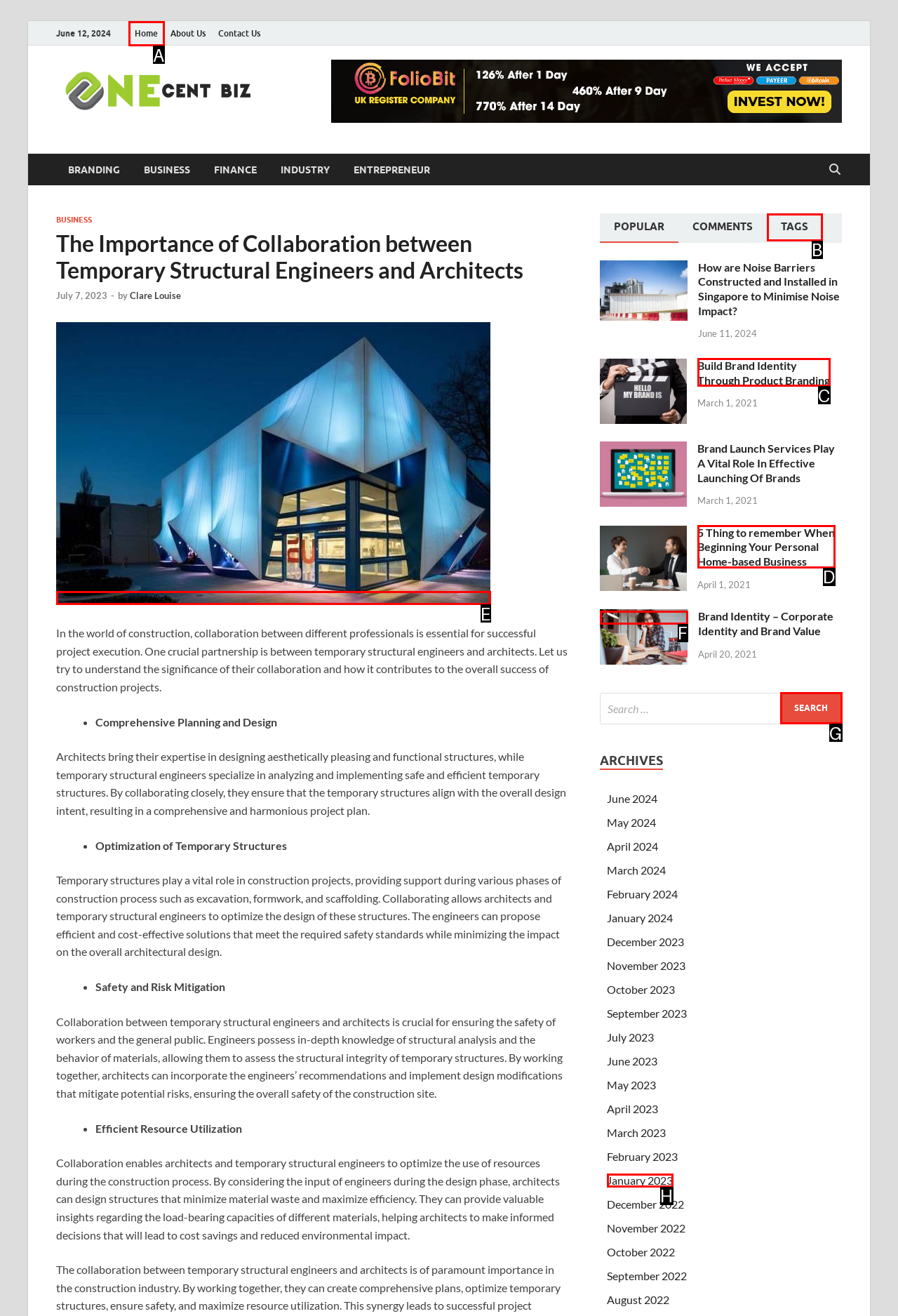Indicate the HTML element to be clicked to accomplish this task: Click on the Home link Respond using the letter of the correct option.

A